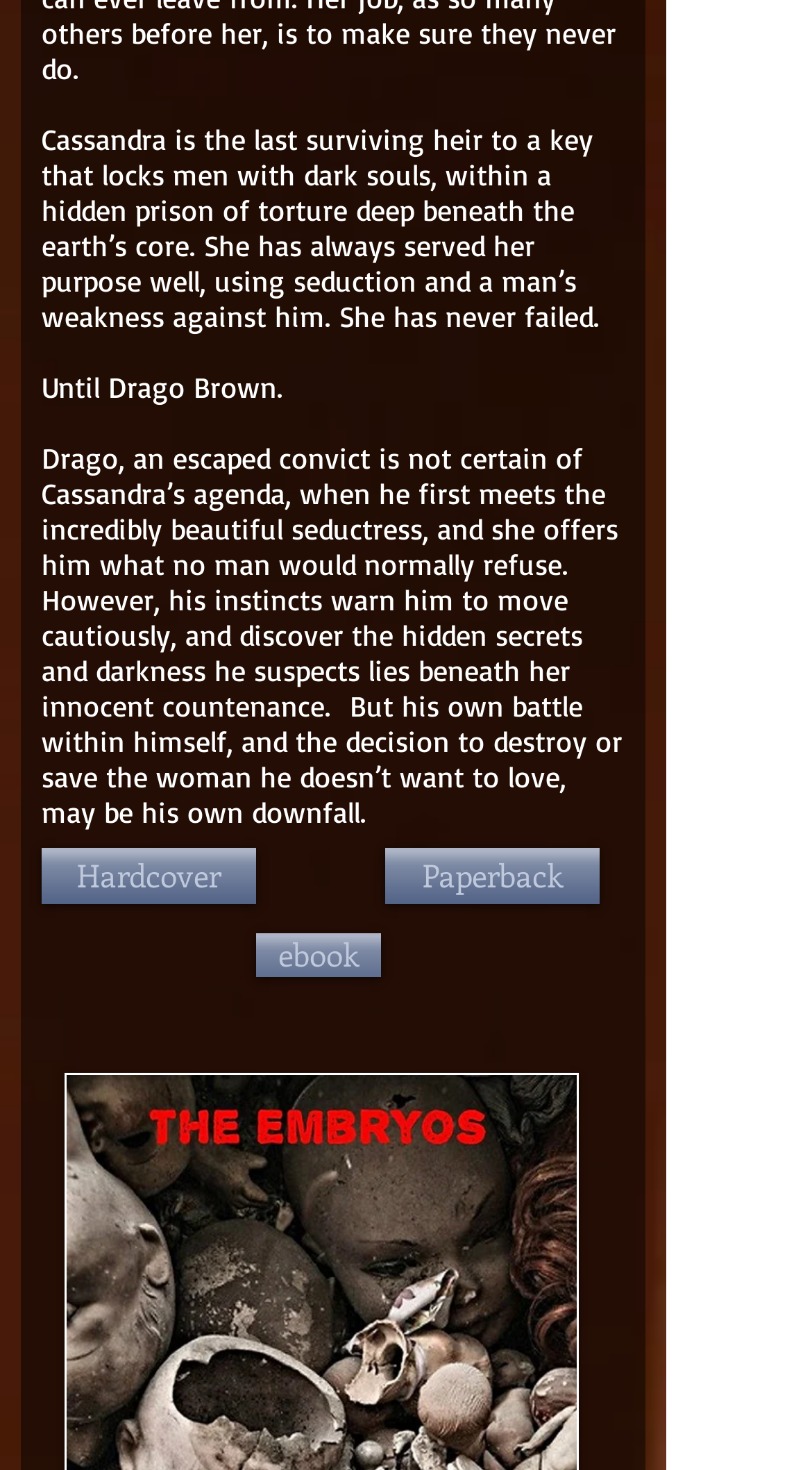For the following element description, predict the bounding box coordinates in the format (top-left x, top-left y, bottom-right x, bottom-right y). All values should be floating point numbers between 0 and 1. Description: Print PDF PDF icon

None